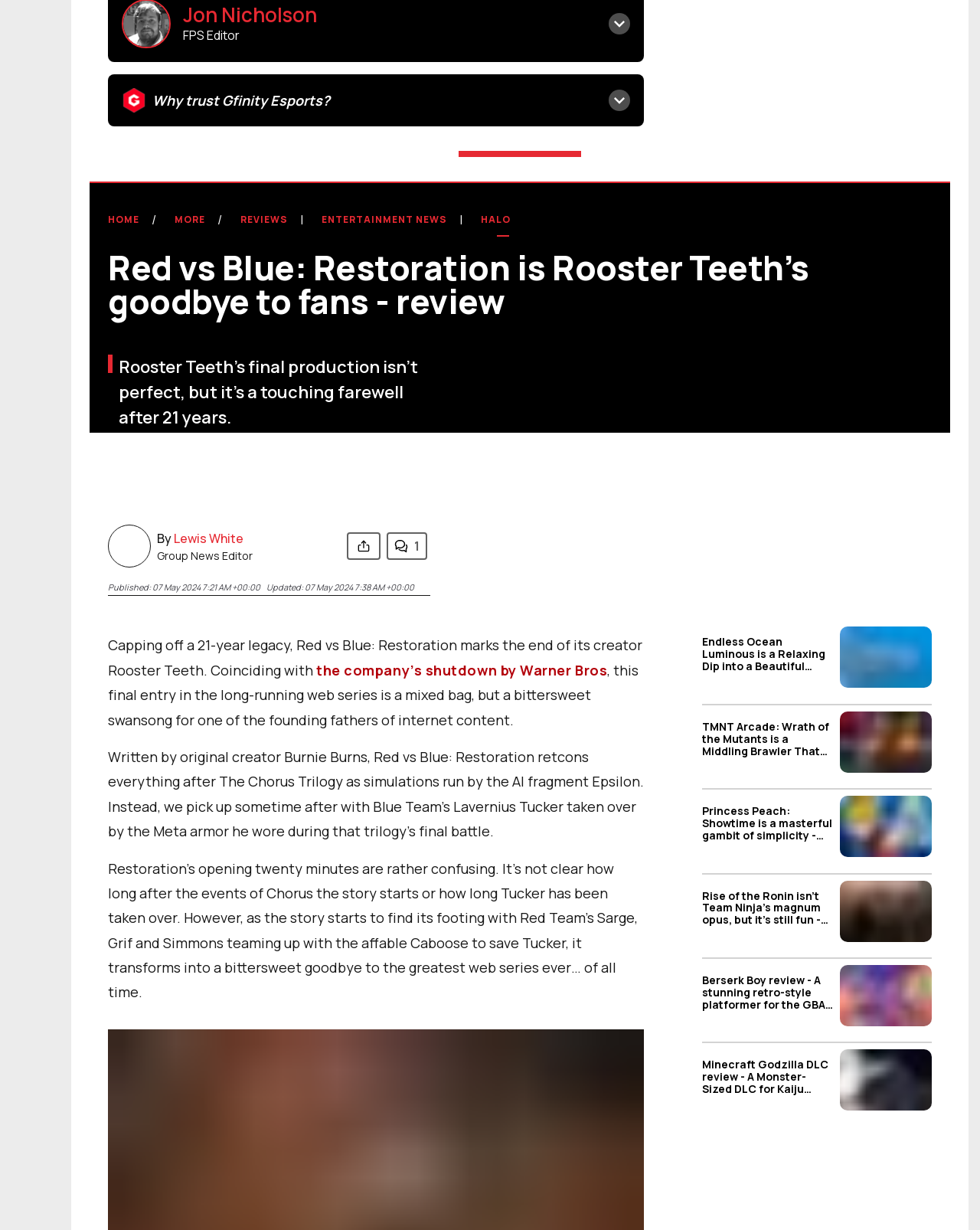Please respond to the question with a concise word or phrase:
What is the name of the game reviewed in the article with the image of Caboose holding Epsilon?

Red vs Blue: Restoration